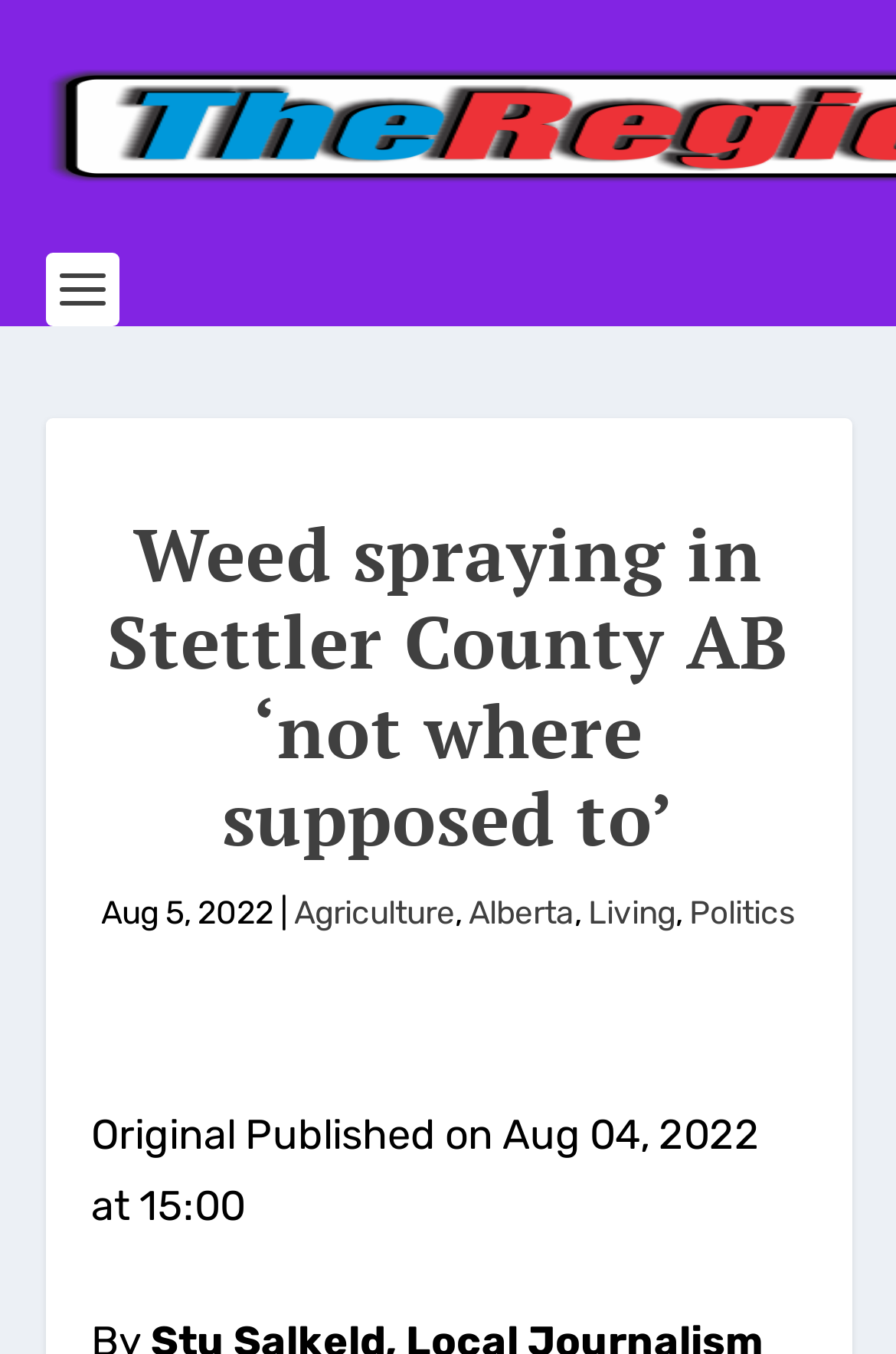Based on the image, please respond to the question with as much detail as possible:
What categories is the article related to?

I found the categories related to the article by looking at the link elements that are located below the main heading and above the original published date. These links are 'Agriculture', 'Alberta', 'Living', and 'Politics'.